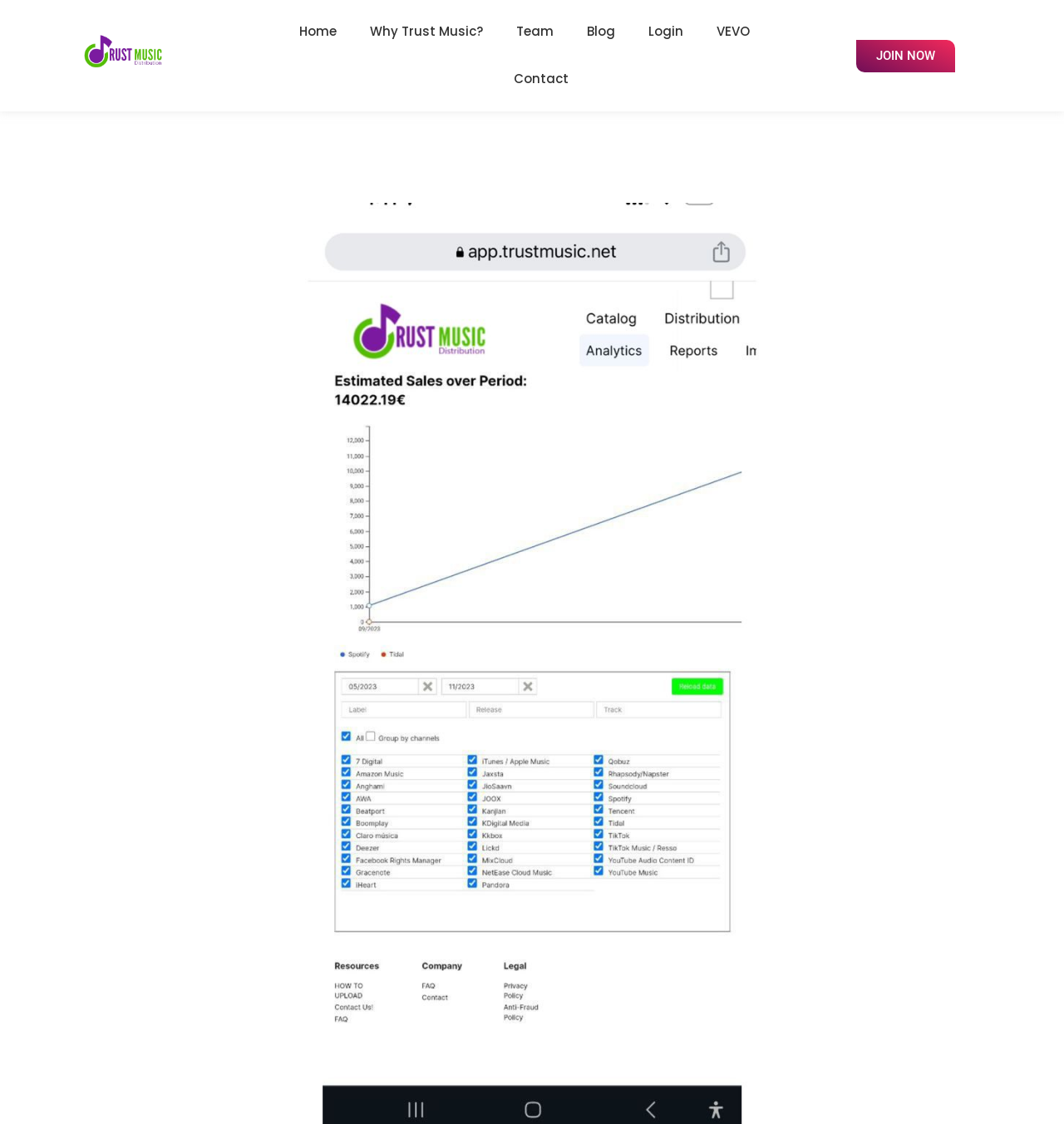Answer succinctly with a single word or phrase:
What is the first link on the top left?

Trust Music Distribution